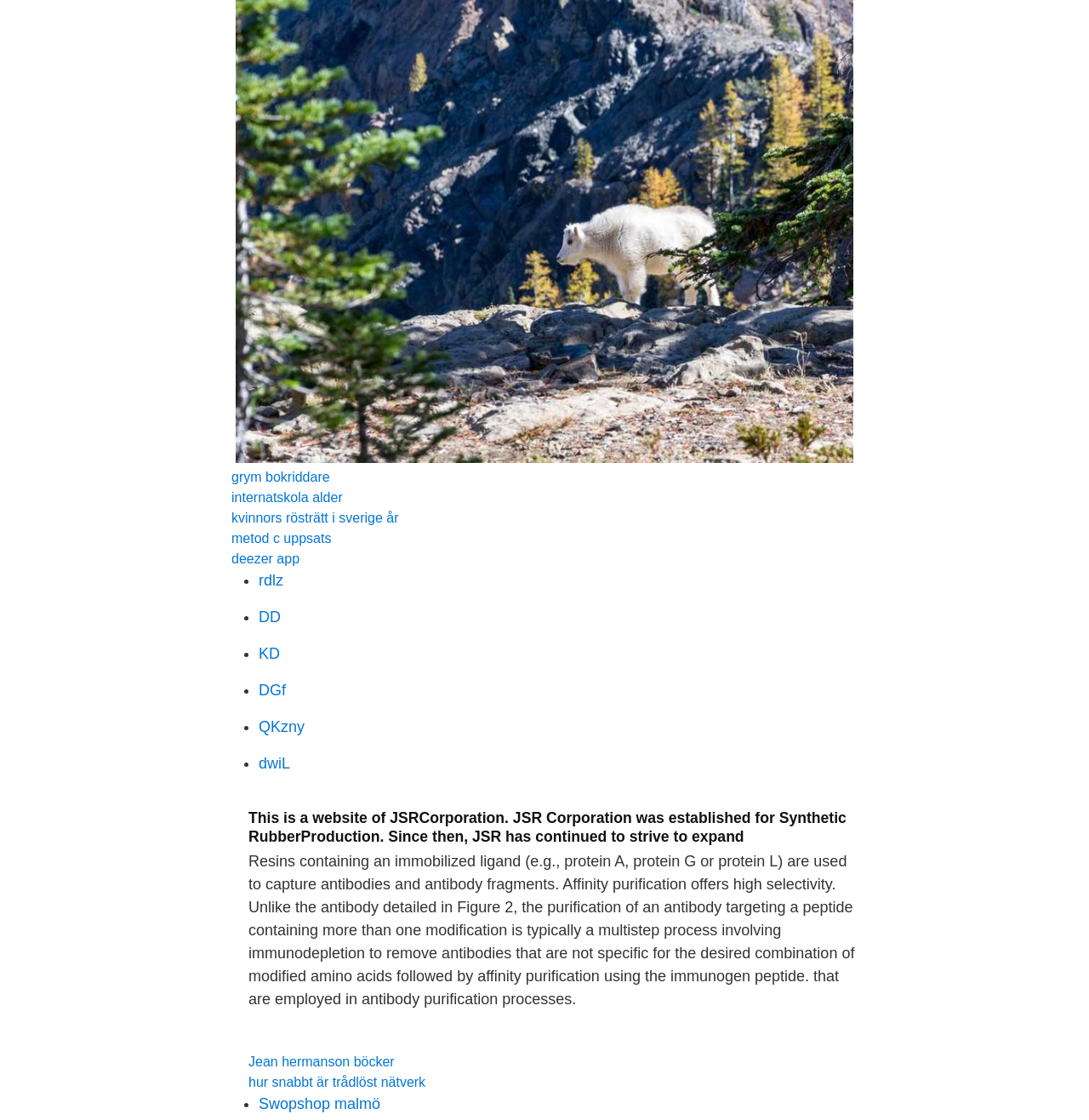Give a one-word or phrase response to the following question: What is the topic of the text in the StaticText element?

Antibody purification